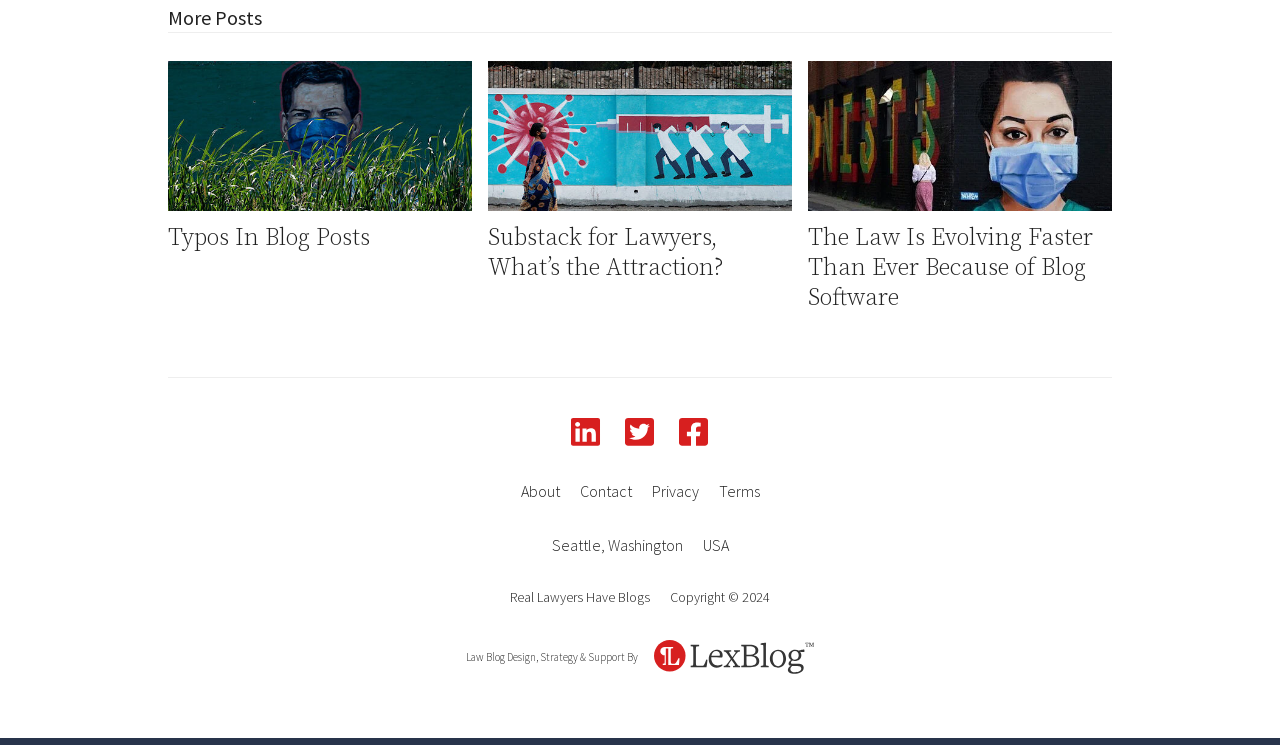Give a one-word or short phrase answer to this question: 
What is the topic of the first blog post?

Typos In Blog Posts